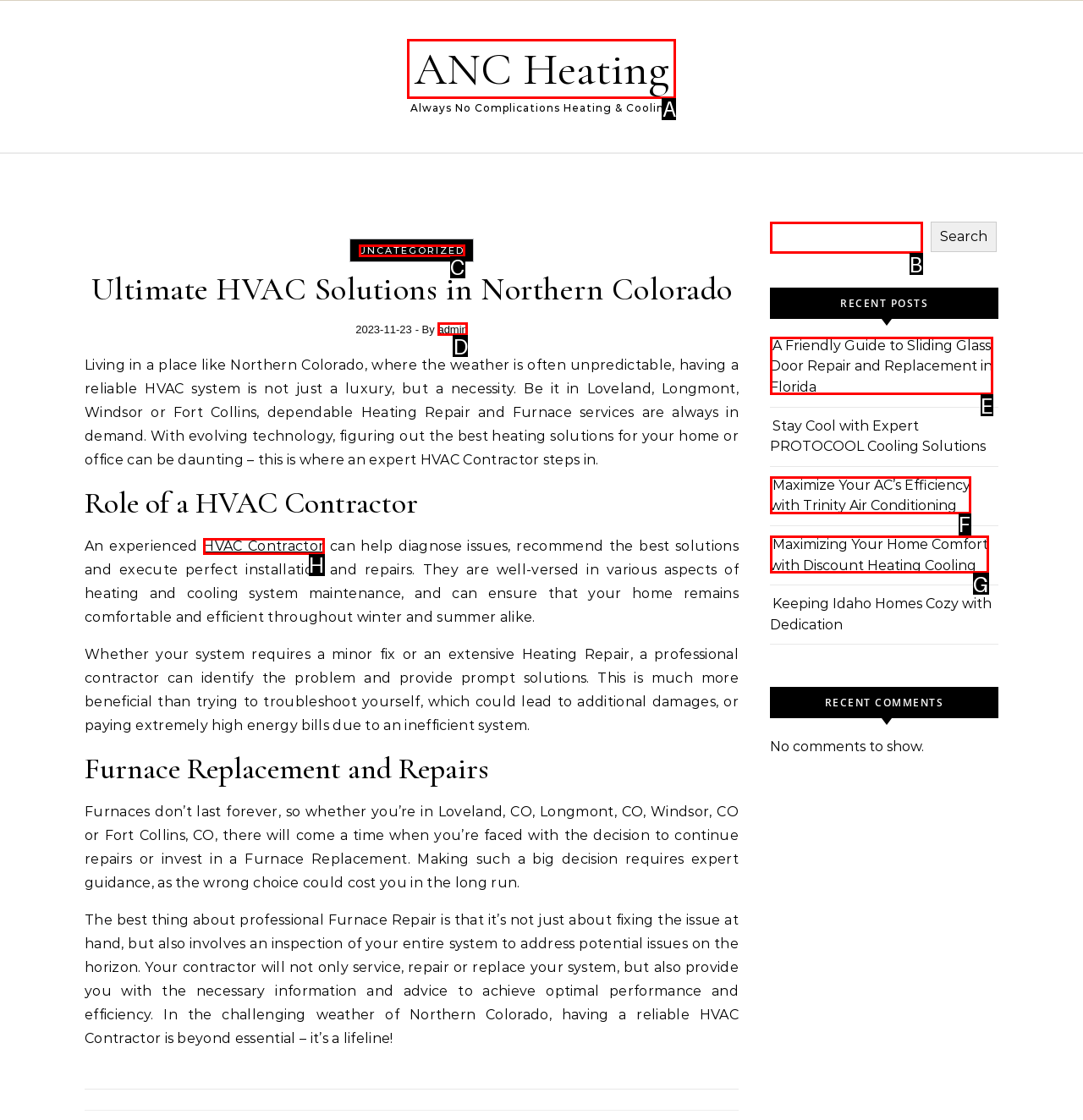Please indicate which option's letter corresponds to the task: Click the ANC Heating link by examining the highlighted elements in the screenshot.

A